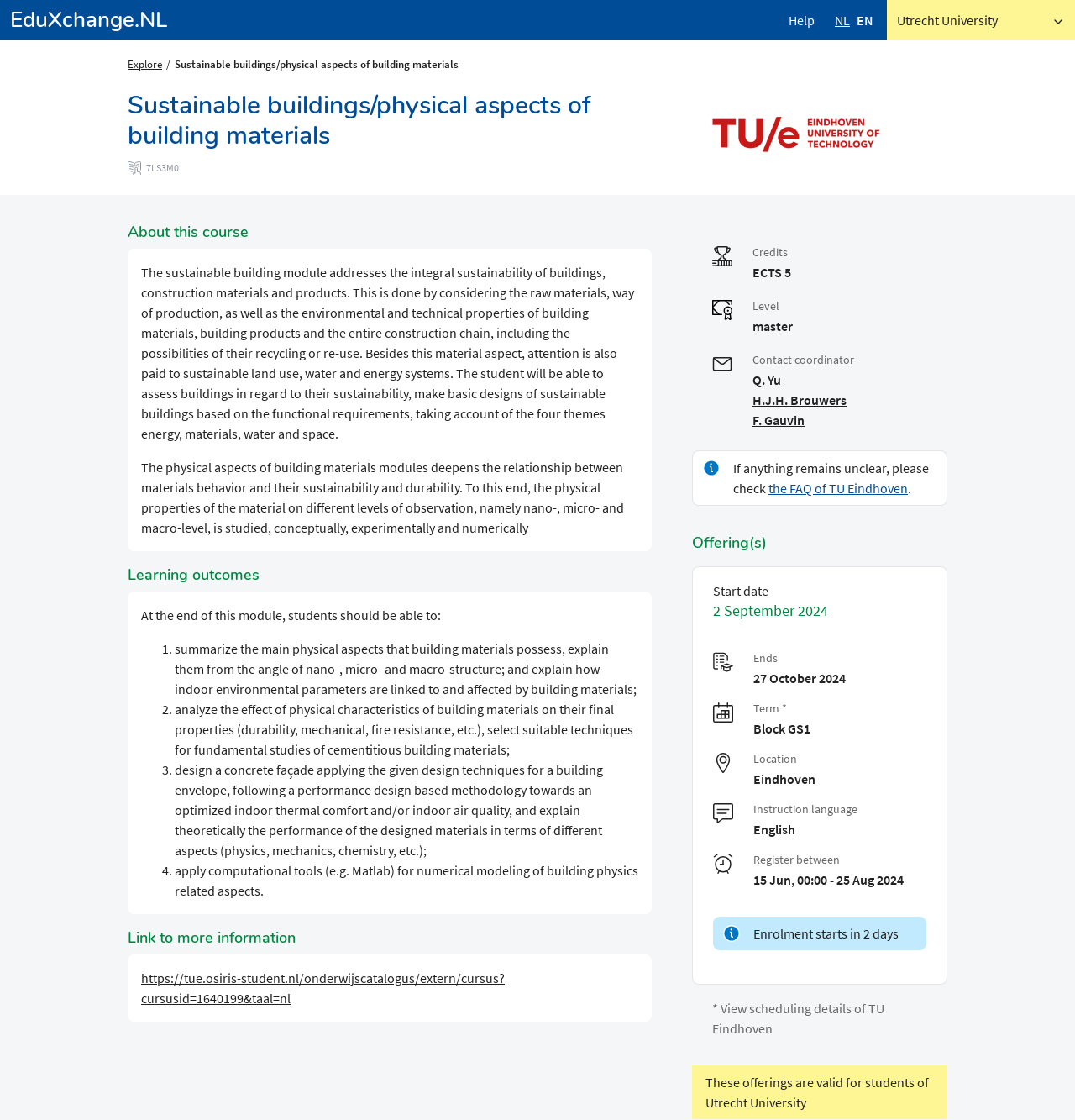Show the bounding box coordinates of the region that should be clicked to follow the instruction: "Check the learning outcomes."

[0.119, 0.504, 0.606, 0.522]